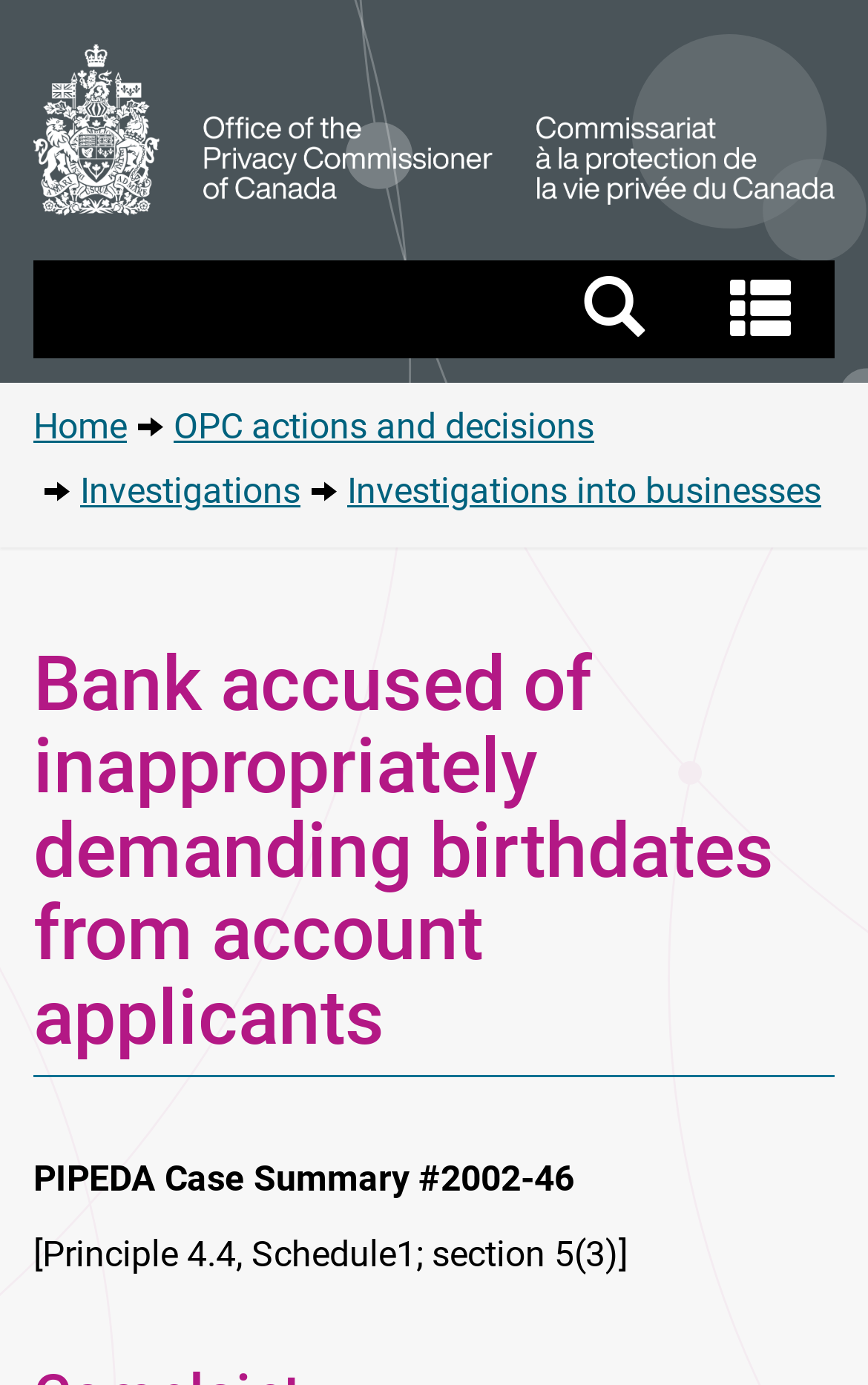How many links are in the navigation section?
Based on the image, answer the question with as much detail as possible.

I found the answer by counting the links in the navigation section, which are 'Home', 'OPC actions and decisions', 'Investigations', and 'Investigations into businesses'.